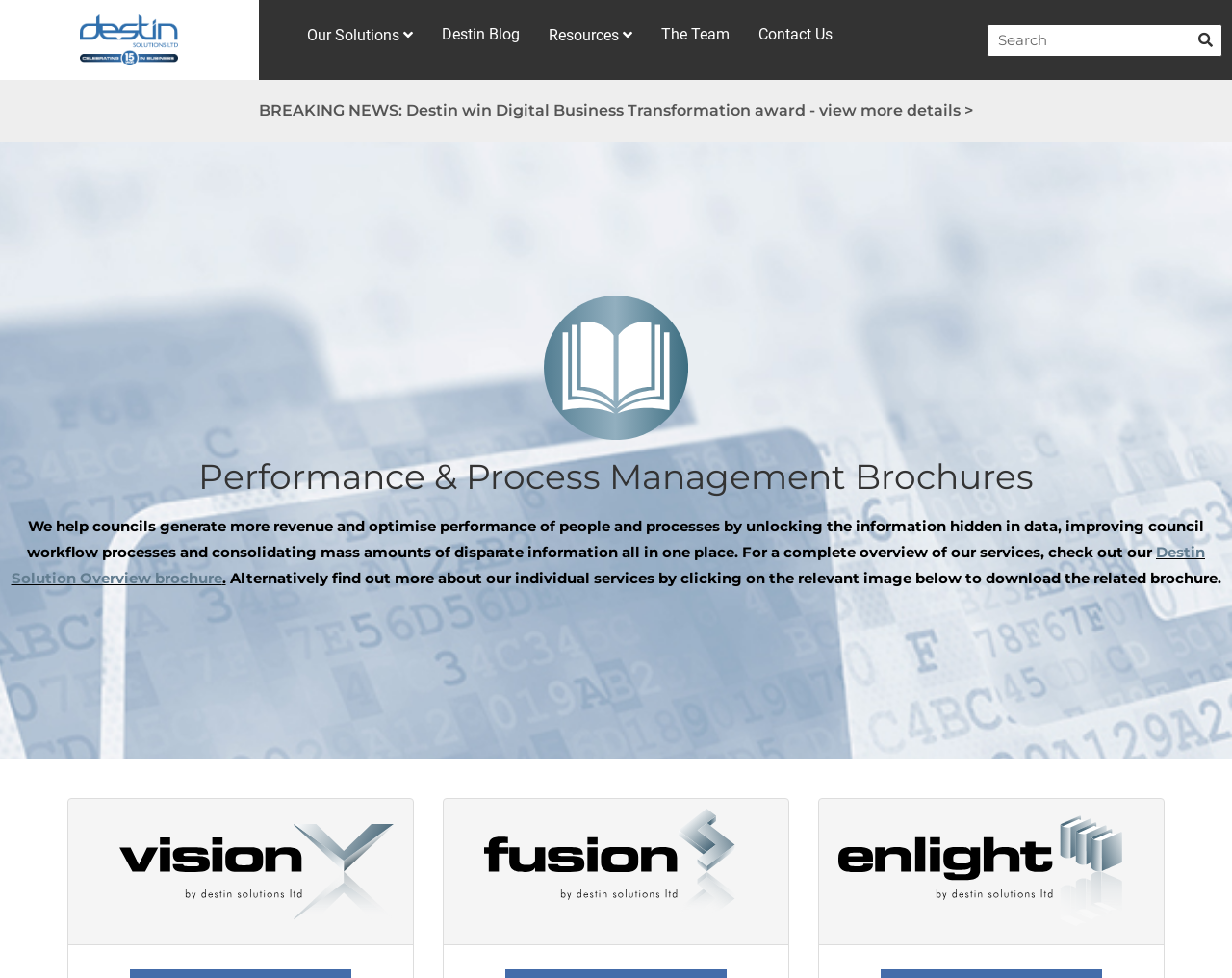Locate the bounding box of the UI element described by: "parent_node: Search name="s" placeholder="Search"" in the given webpage screenshot.

[0.801, 0.025, 0.965, 0.057]